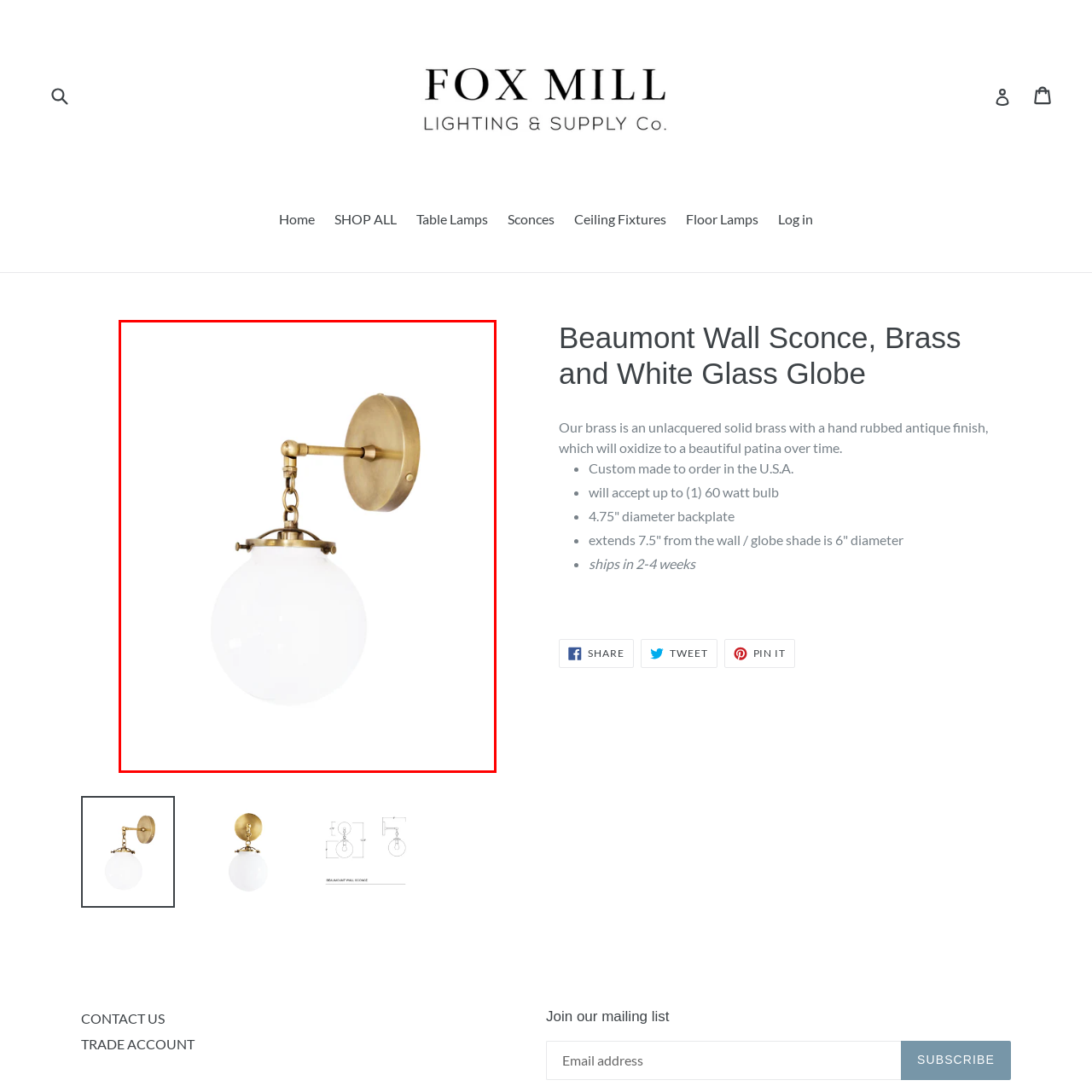Look closely at the image within the red bounding box, What shape is the glass globe of the sconce? Respond with a single word or short phrase.

Round